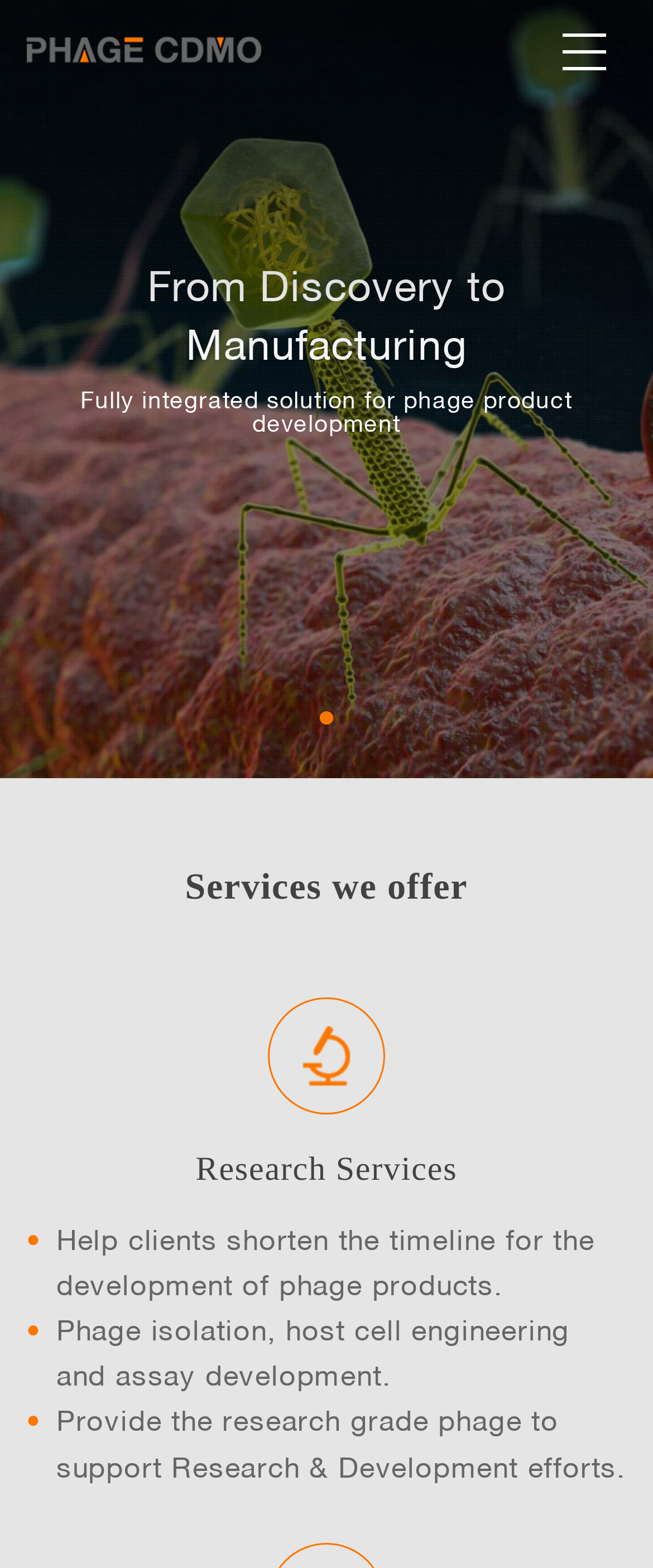What is the company's goal for clients?
Please analyze the image and answer the question with as much detail as possible.

The company's goal for clients is to help them shorten the timeline for the development of phage products, as indicated by the static text 'Help clients shorten the timeline for the development of phage products'.